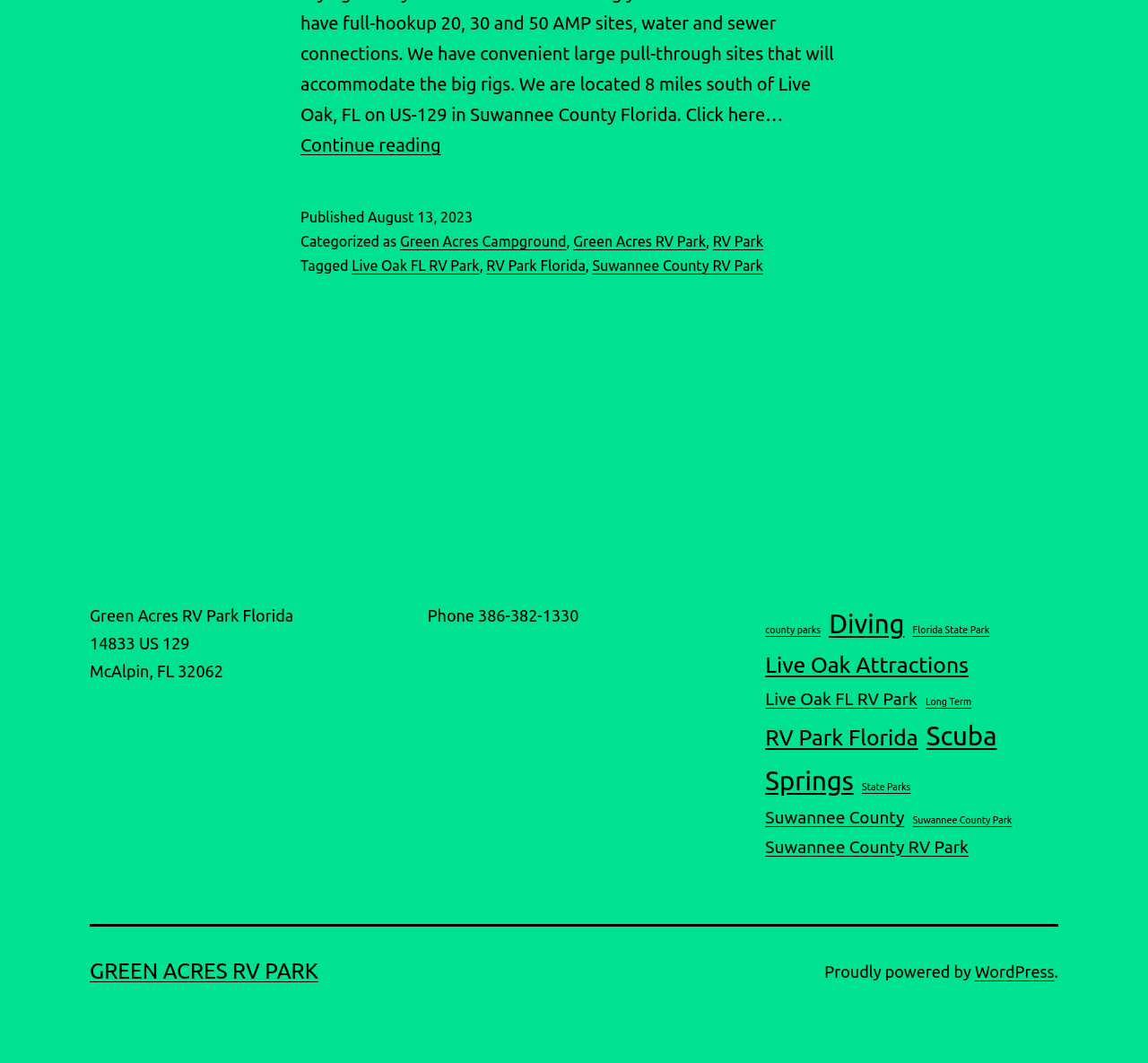Please determine the bounding box coordinates of the clickable area required to carry out the following instruction: "Check out BaconFest for Dad’s Garage". The coordinates must be four float numbers between 0 and 1, represented as [left, top, right, bottom].

None